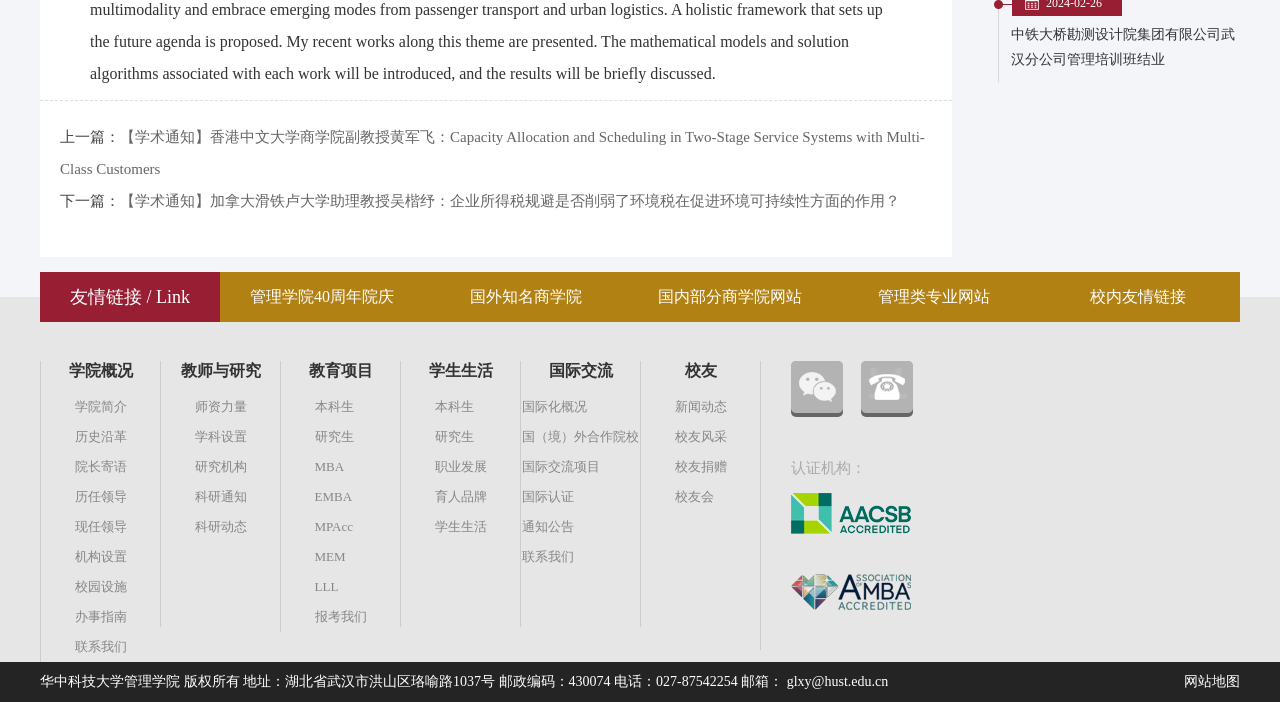What is the address of the university?
Kindly give a detailed and elaborate answer to the question.

I found the address of the university in the footer section of the webpage, where it says '华中科技大学管理学院 版权所有 地址：湖北省武汉市洪山区珞喻路1037号...'.